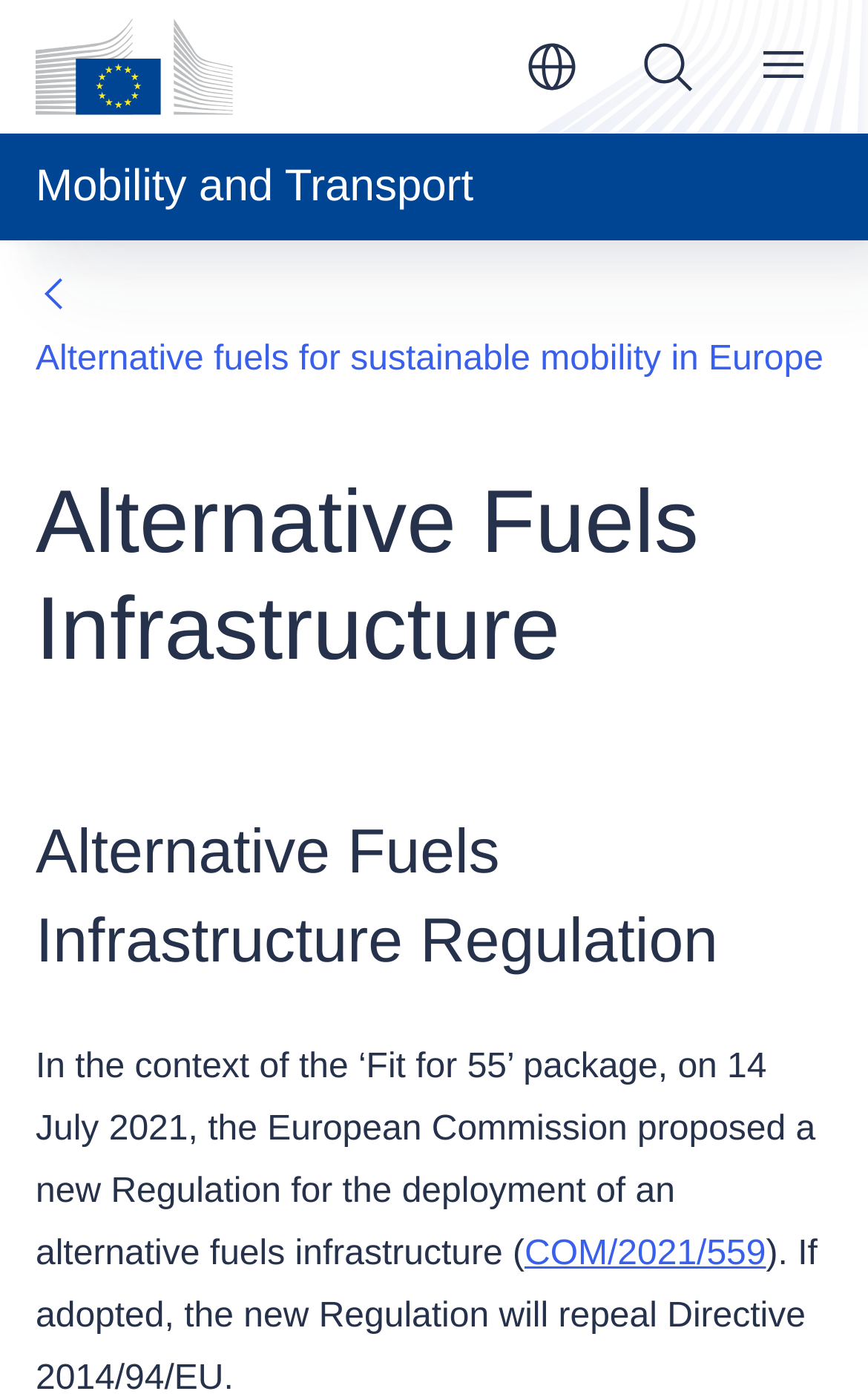Identify the title of the webpage and provide its text content.

Alternative Fuels Infrastructure